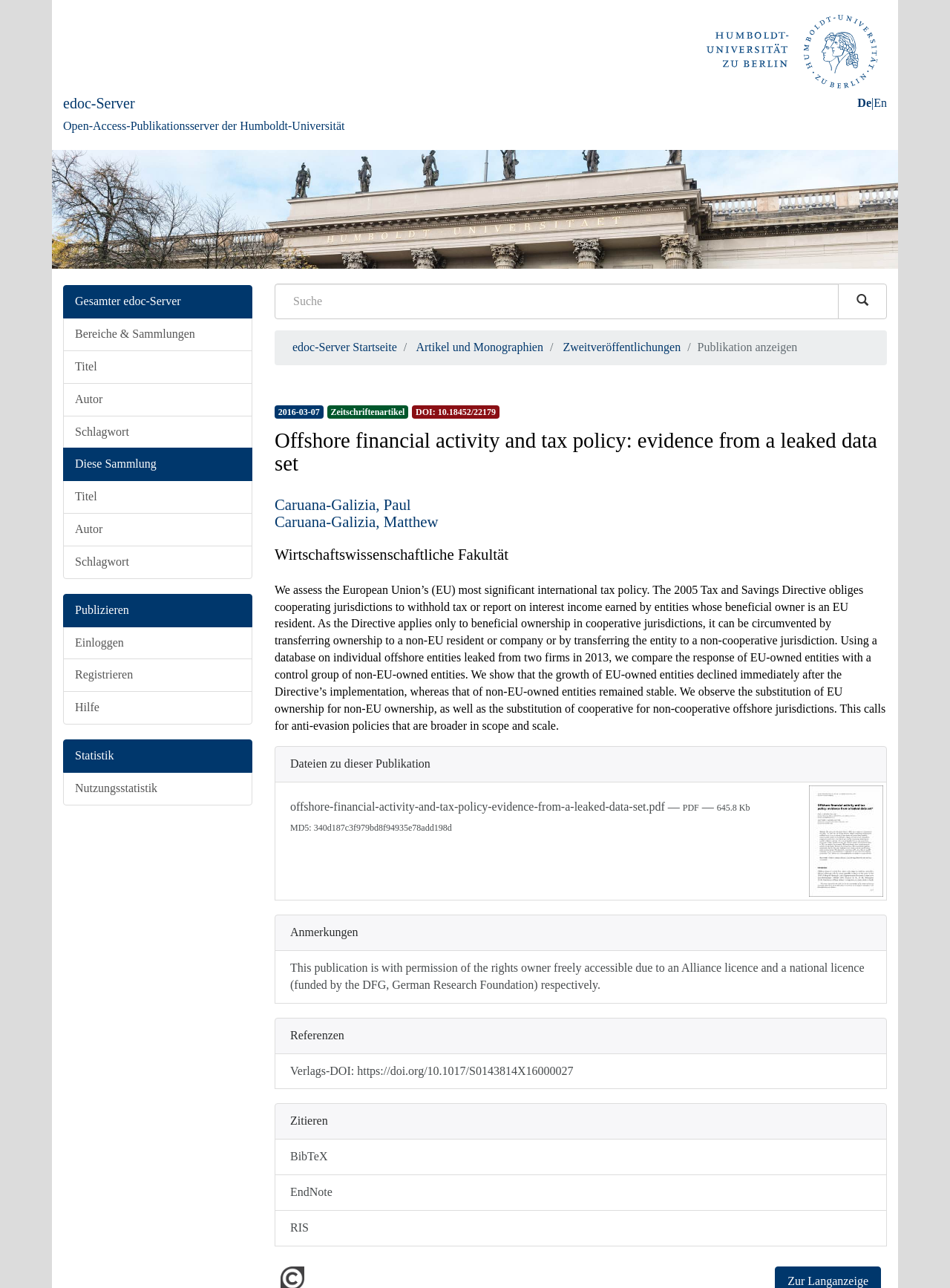Pinpoint the bounding box coordinates for the area that should be clicked to perform the following instruction: "Download the PDF file".

[0.29, 0.608, 0.933, 0.699]